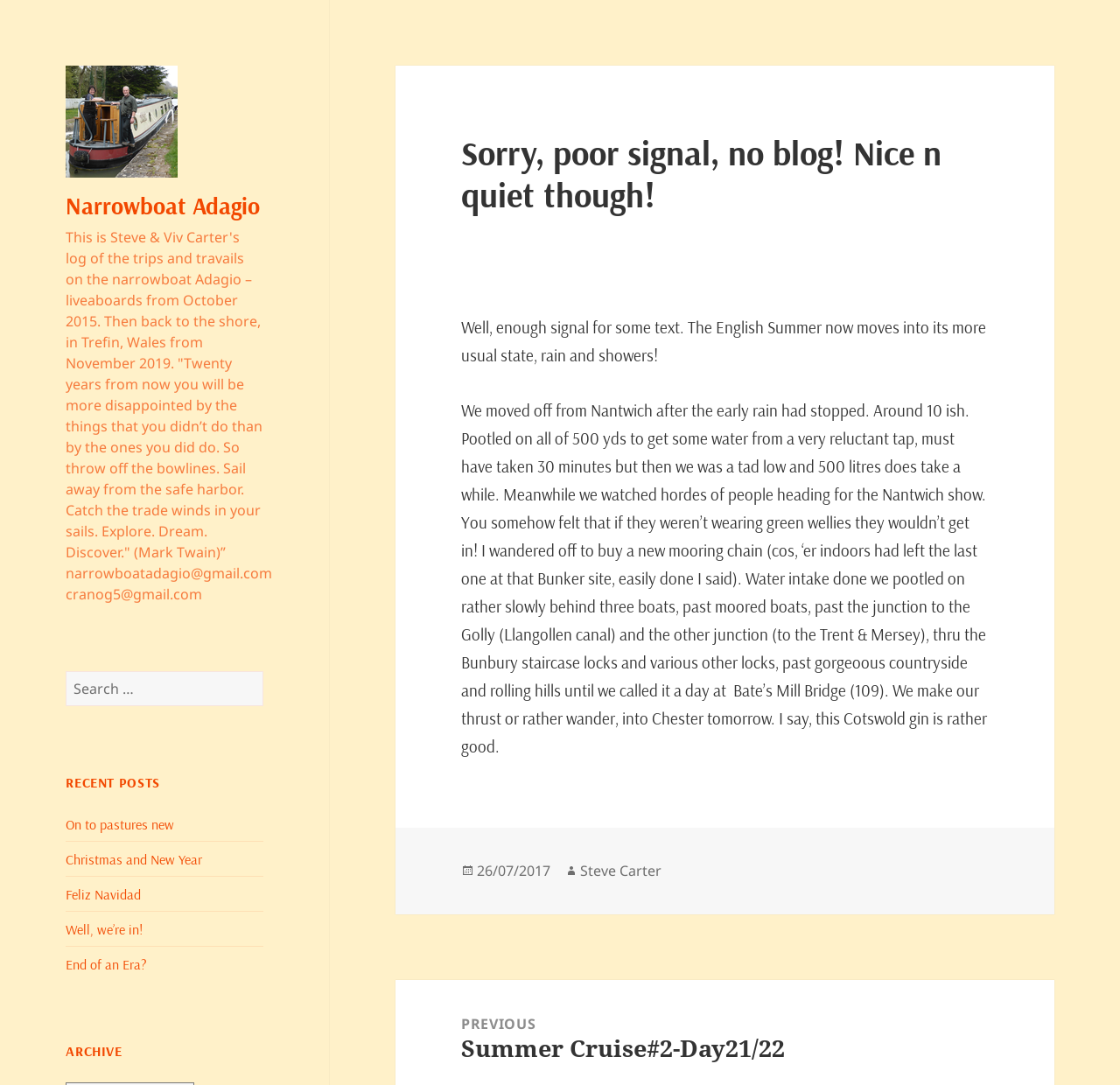What is the date of the latest article?
Provide a short answer using one word or a brief phrase based on the image.

26/07/2017